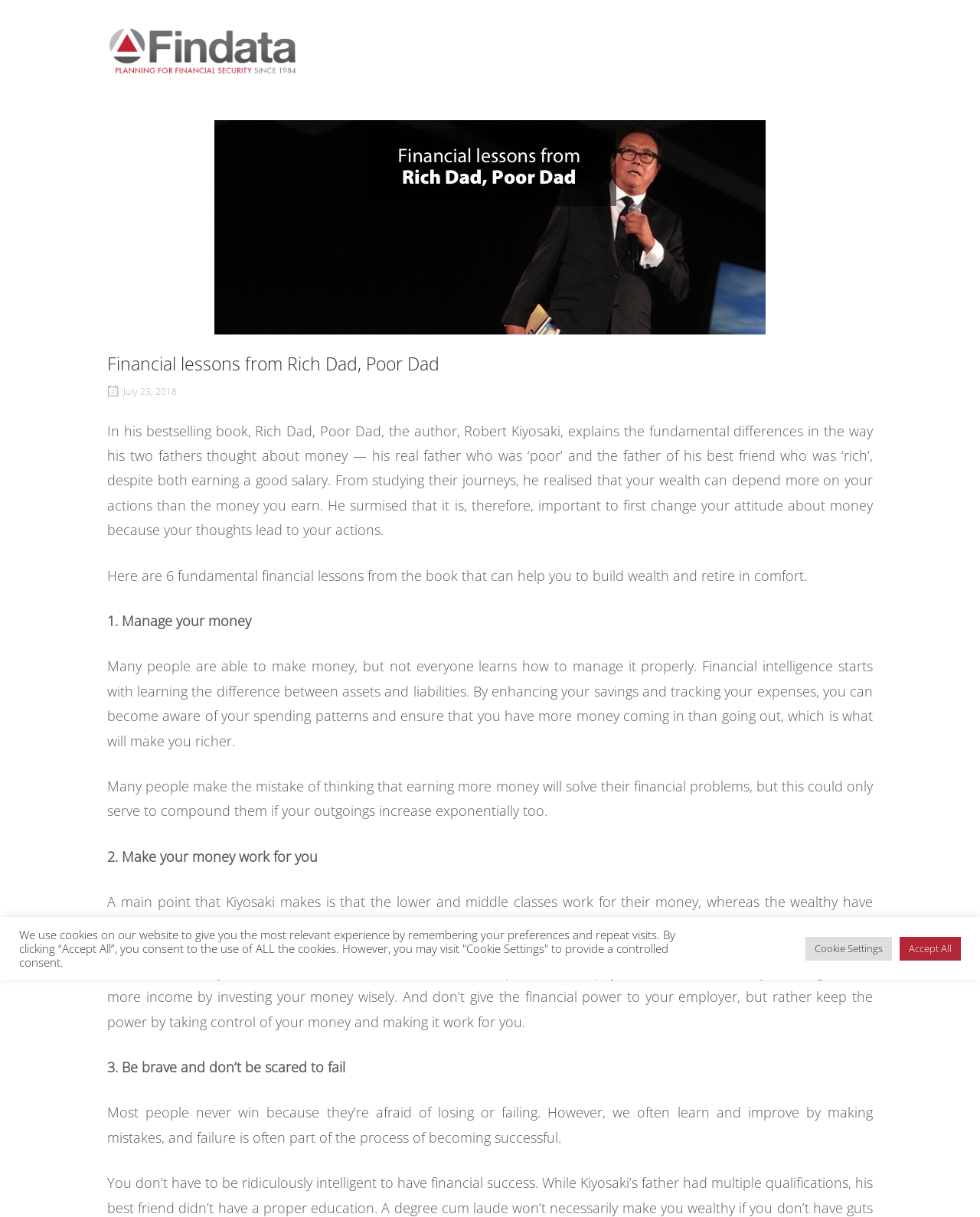Answer this question using a single word or a brief phrase:
What is the importance of changing your attitude about money?

It leads to actions